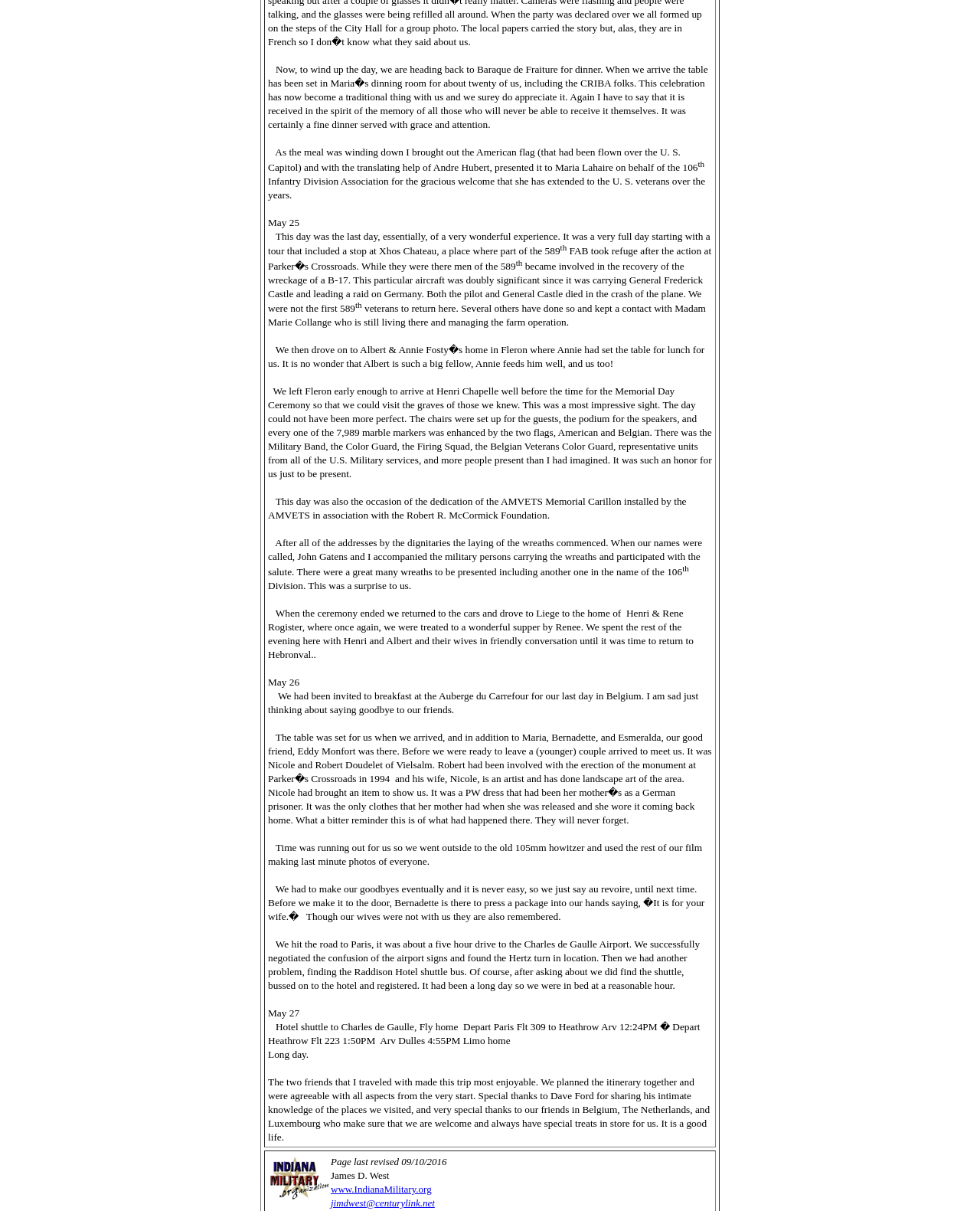Identify the bounding box of the UI element that matches this description: "jimdwest@centurylink.net".

[0.338, 0.987, 0.444, 0.998]